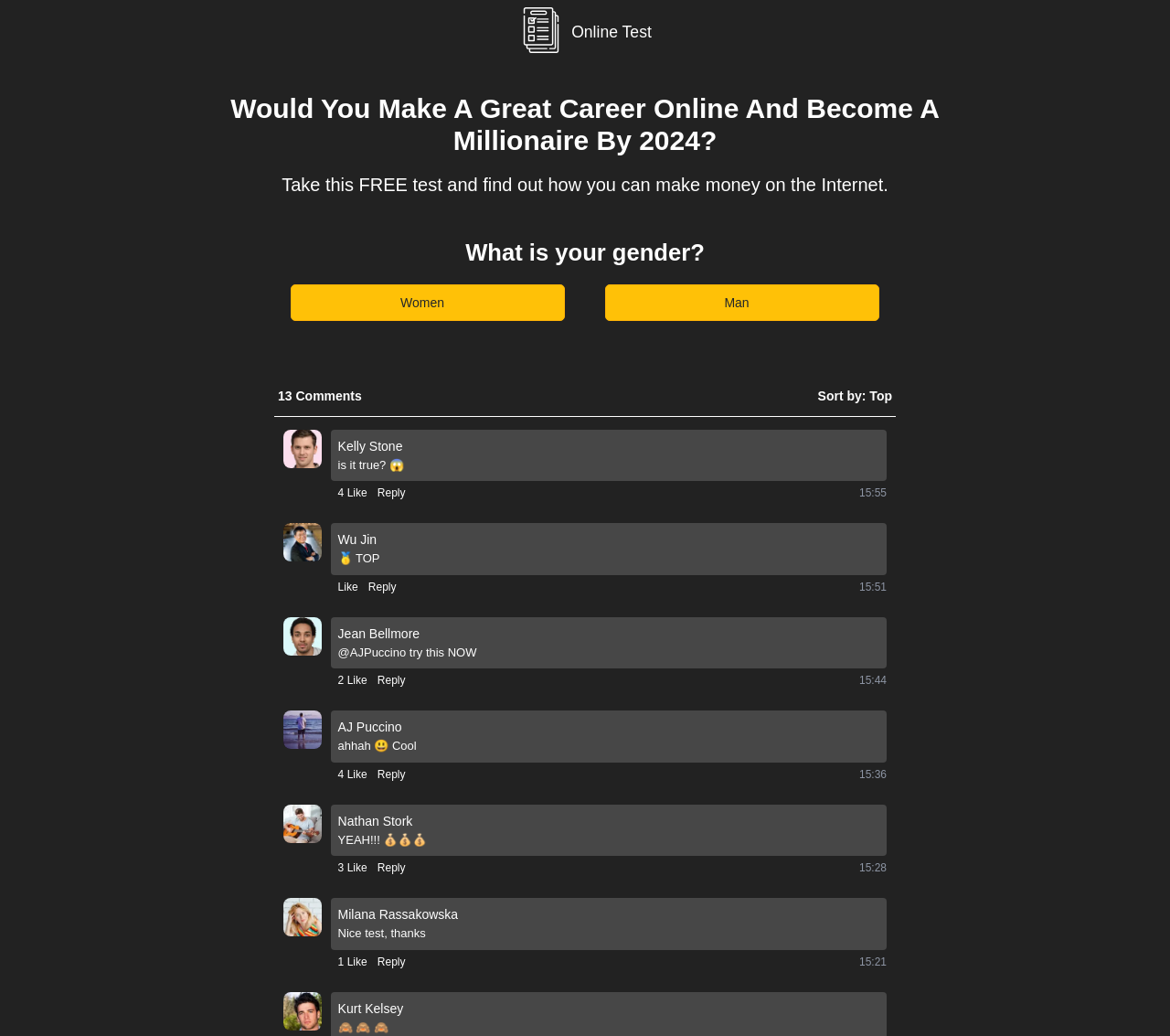Identify the bounding box coordinates of the clickable region required to complete the instruction: "Click the 'THE PROACTIVE CERTAINTY PROGRAM' link". The coordinates should be given as four float numbers within the range of 0 and 1, i.e., [left, top, right, bottom].

None